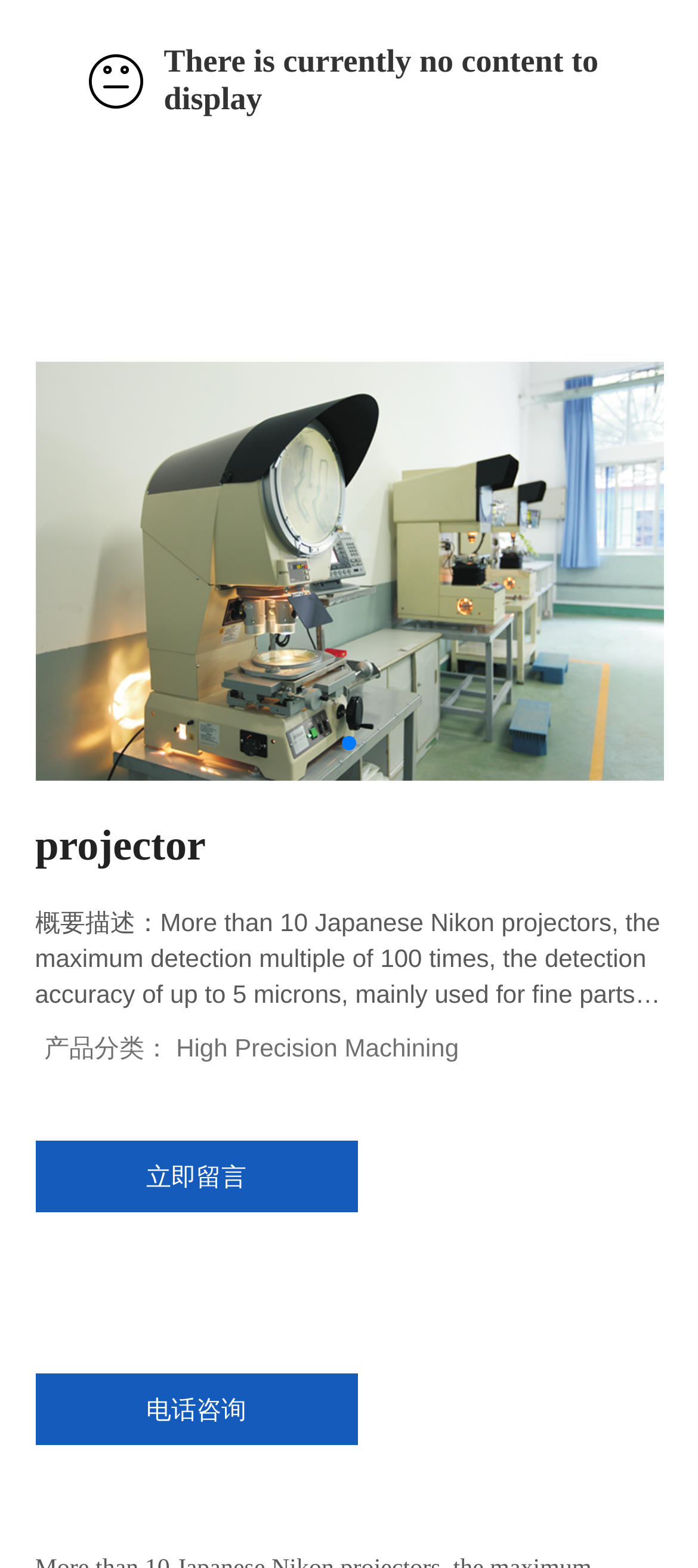Bounding box coordinates are specified in the format (top-left x, top-left y, bottom-right x, bottom-right y). All values are floating point numbers bounded between 0 and 1. Please provide the bounding box coordinate of the region this sentence describes: 产品分类： High Precision Machining

[0.063, 0.657, 0.657, 0.68]